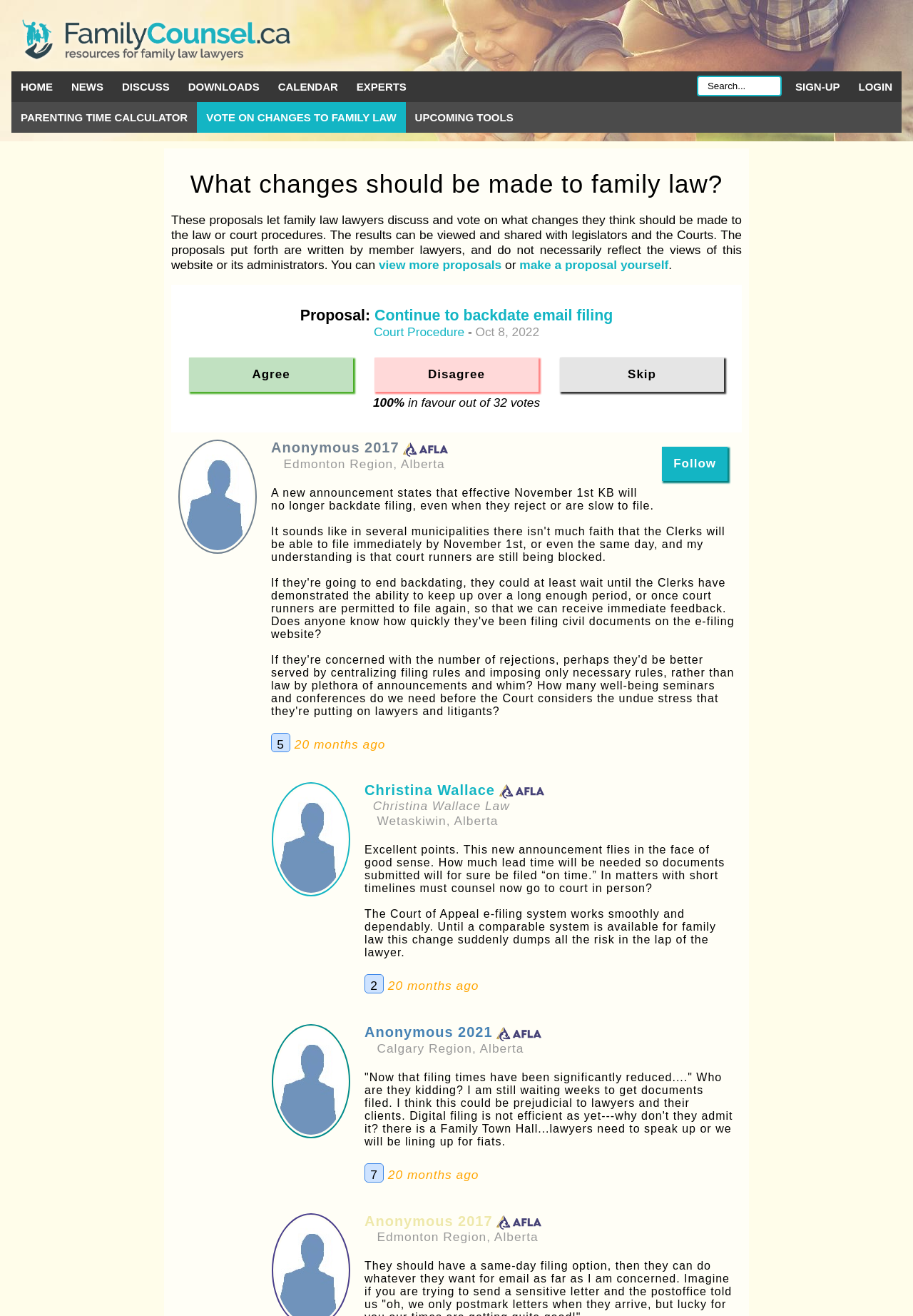What is the region of the second commenter?
Please use the image to provide an in-depth answer to the question.

The region of the second commenter, Christina Wallace, can be found in her comment, where it says 'Christina Wallace Law Wetaskiwin, Alberta'.